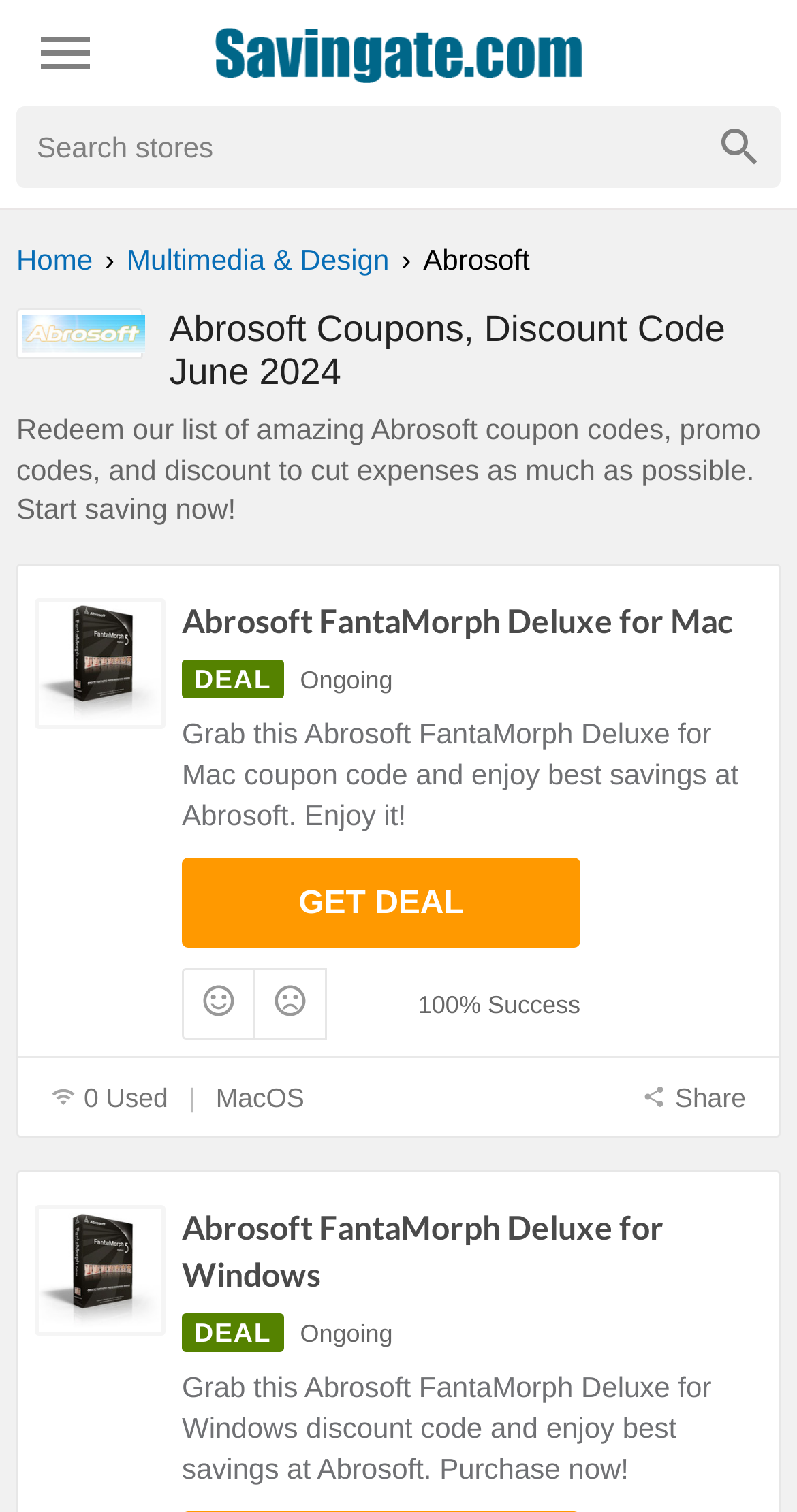What is the platform of Abrosoft FantaMorph Deluxe for Mac?
Using the visual information, reply with a single word or short phrase.

MacOS